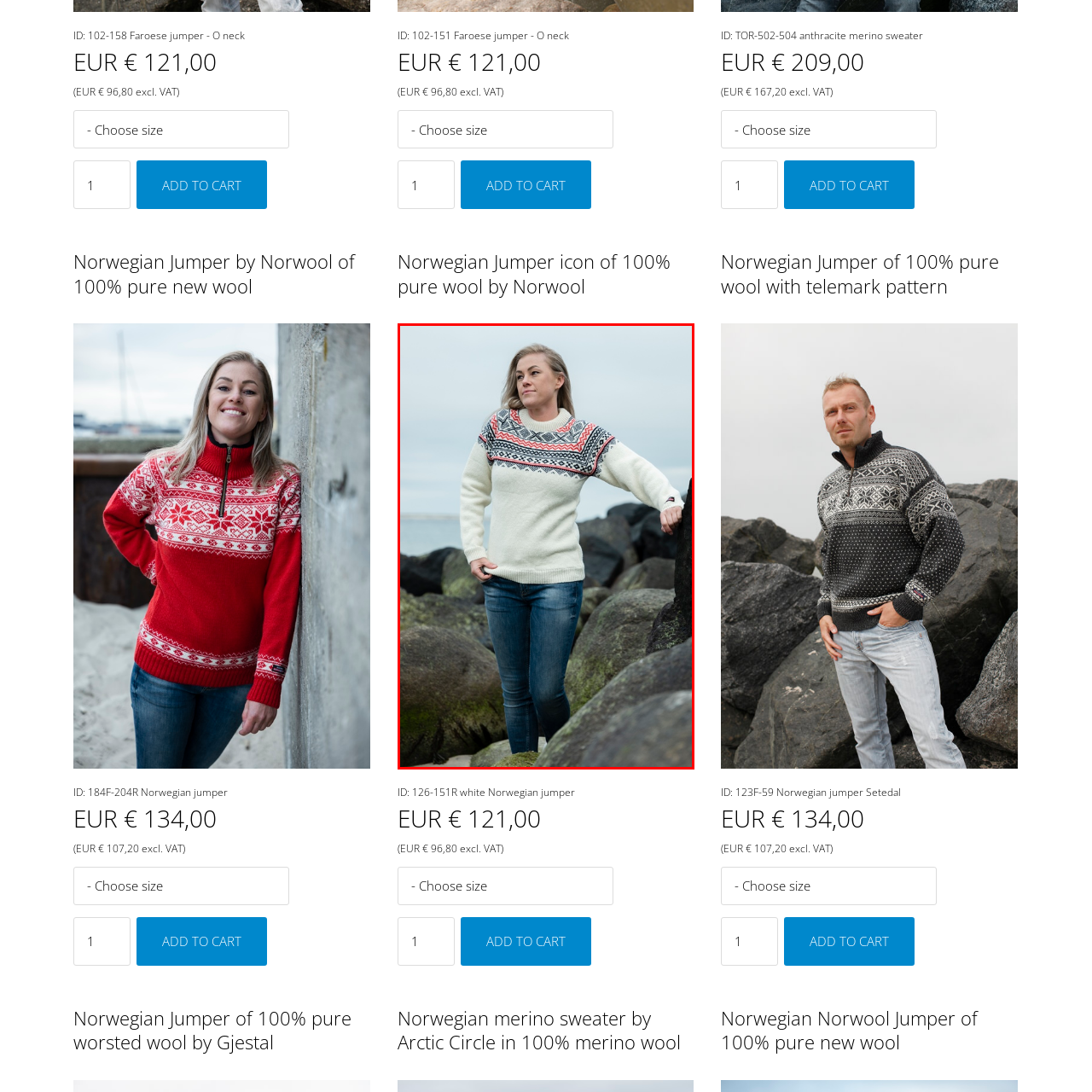What is the atmosphere of the scene?
Focus on the red bounded area in the image and respond to the question with a concise word or phrase.

Serene